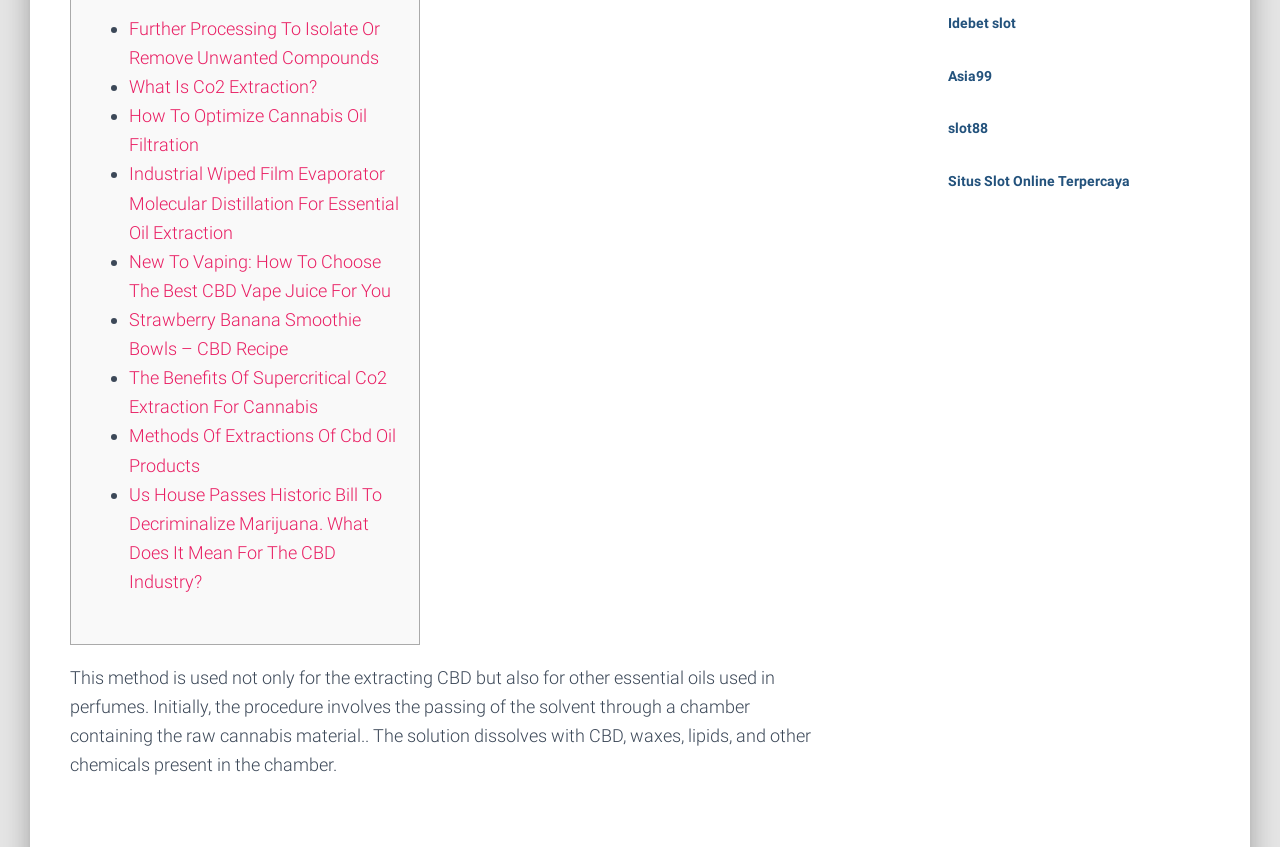Provide the bounding box coordinates of the HTML element this sentence describes: "Affiliate Marketing Training". The bounding box coordinates consist of four float numbers between 0 and 1, i.e., [left, top, right, bottom].

None